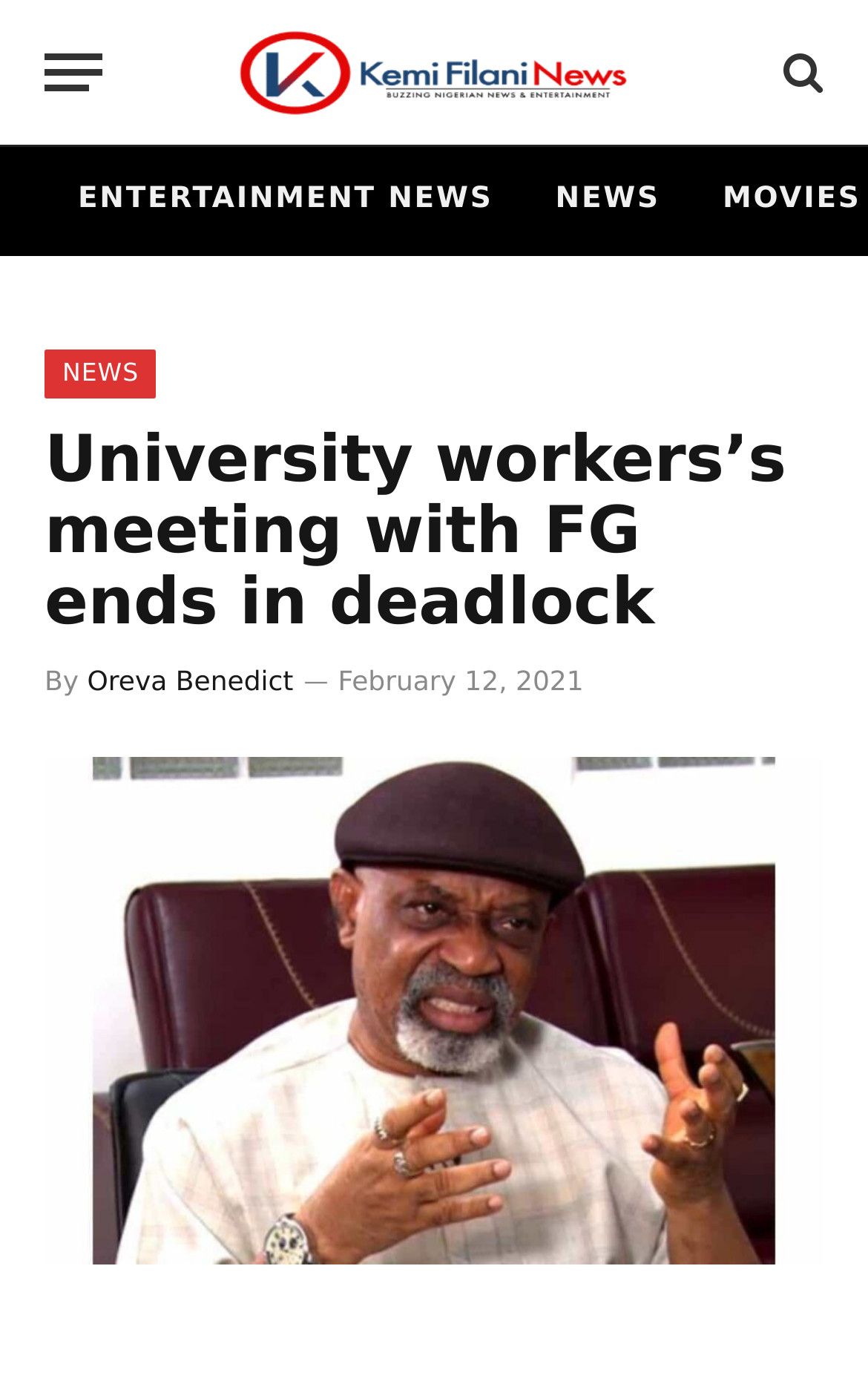Who wrote the latest article?
Refer to the image and give a detailed response to the question.

I found the author's name by looking at the article heading, where I saw a 'By' label followed by a link with the author's name, Oreva Benedict.